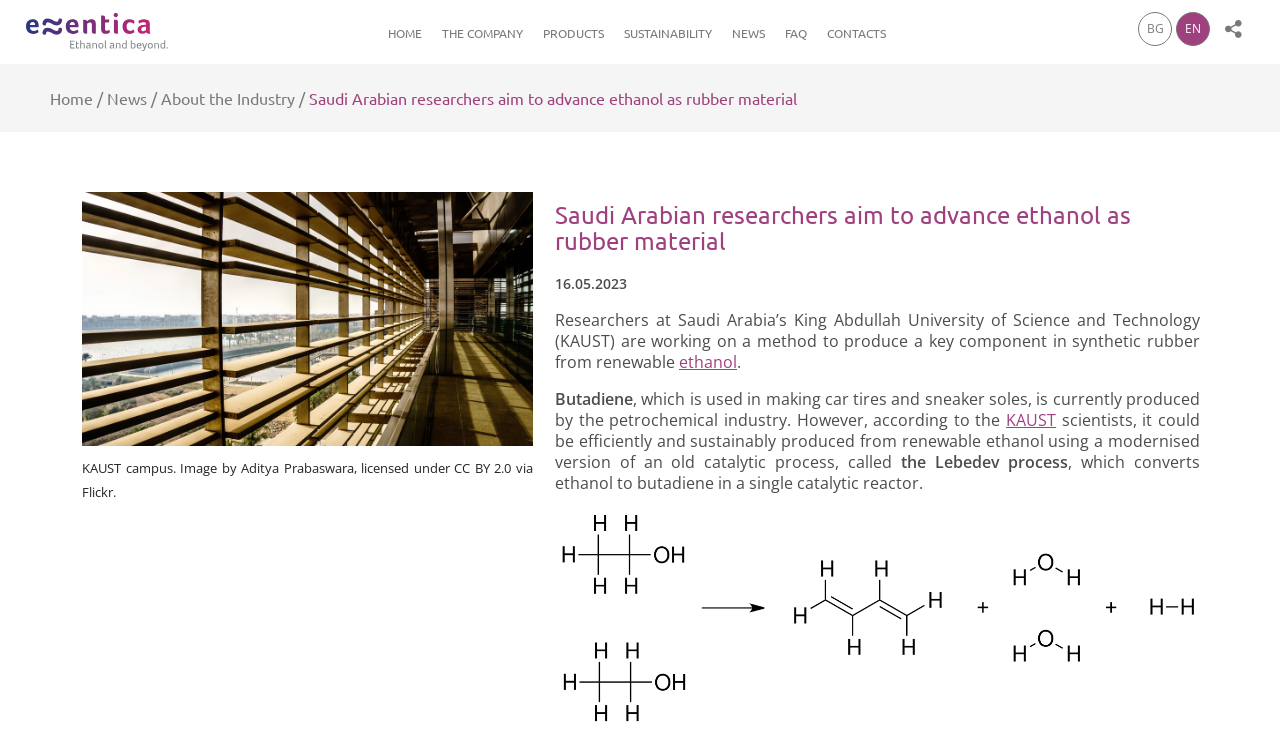Using the webpage screenshot and the element description NEWS, determine the bounding box coordinates. Specify the coordinates in the format (top-left x, top-left y, bottom-right x, bottom-right y) with values ranging from 0 to 1.

[0.572, 0.034, 0.598, 0.056]